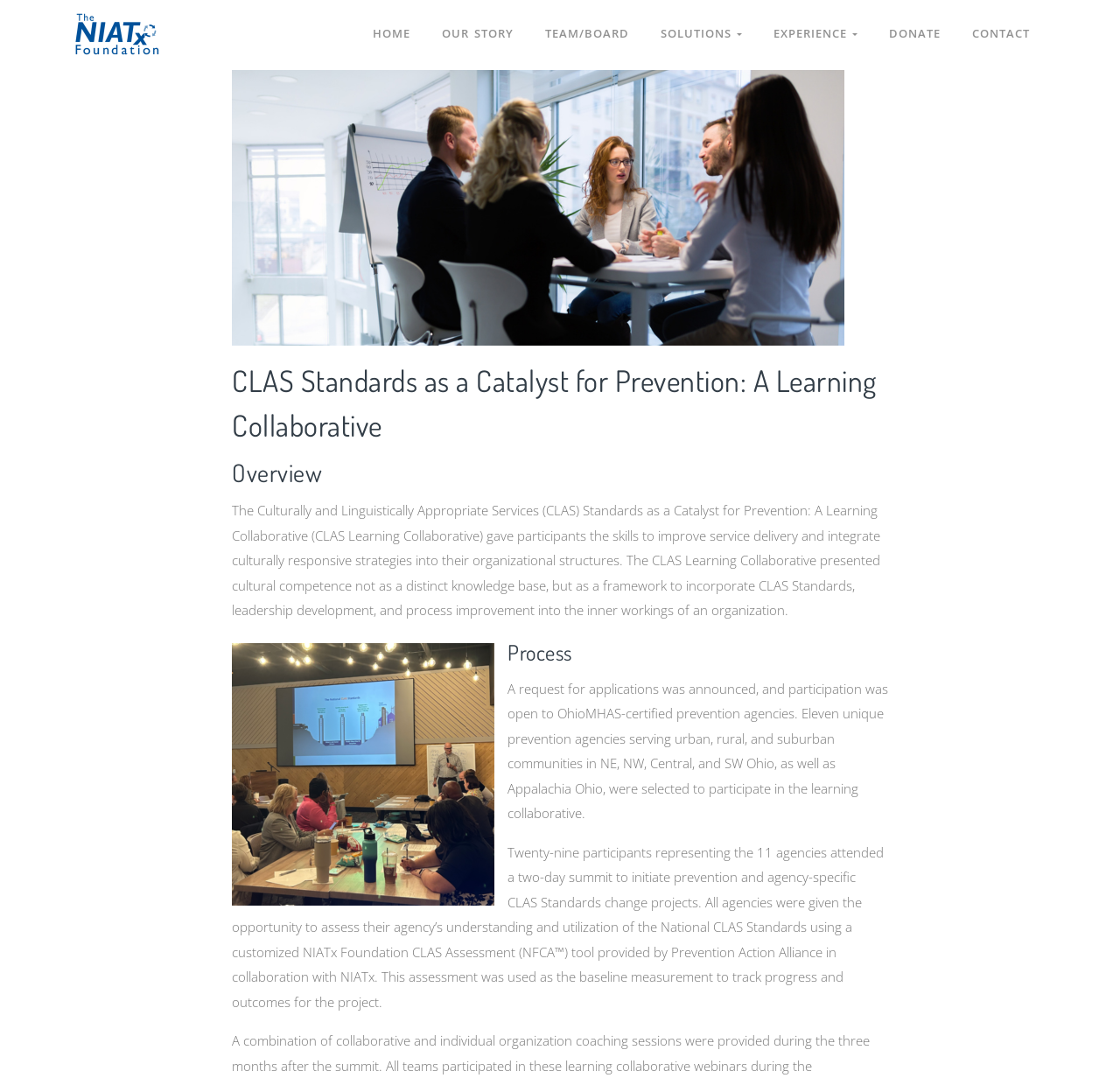Find the bounding box of the web element that fits this description: "Experience".

[0.677, 0.008, 0.78, 0.054]